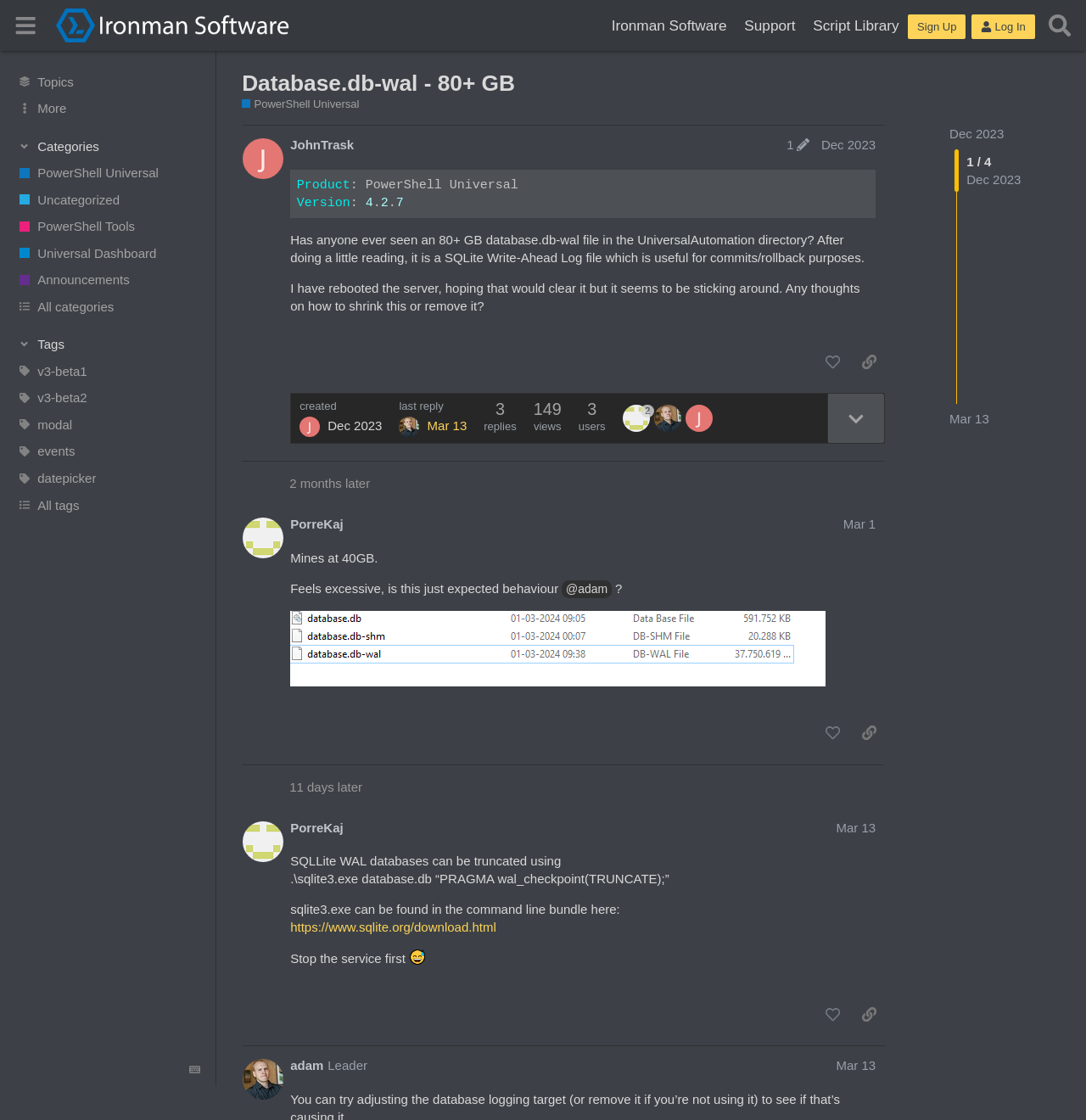What is the date of the last reply to the post?
Craft a detailed and extensive response to the question.

I found the answer by looking at the post metadata, where it says 'last reply Mar 13' and then the date 'Mar 13, 2024 4:53 pm'.